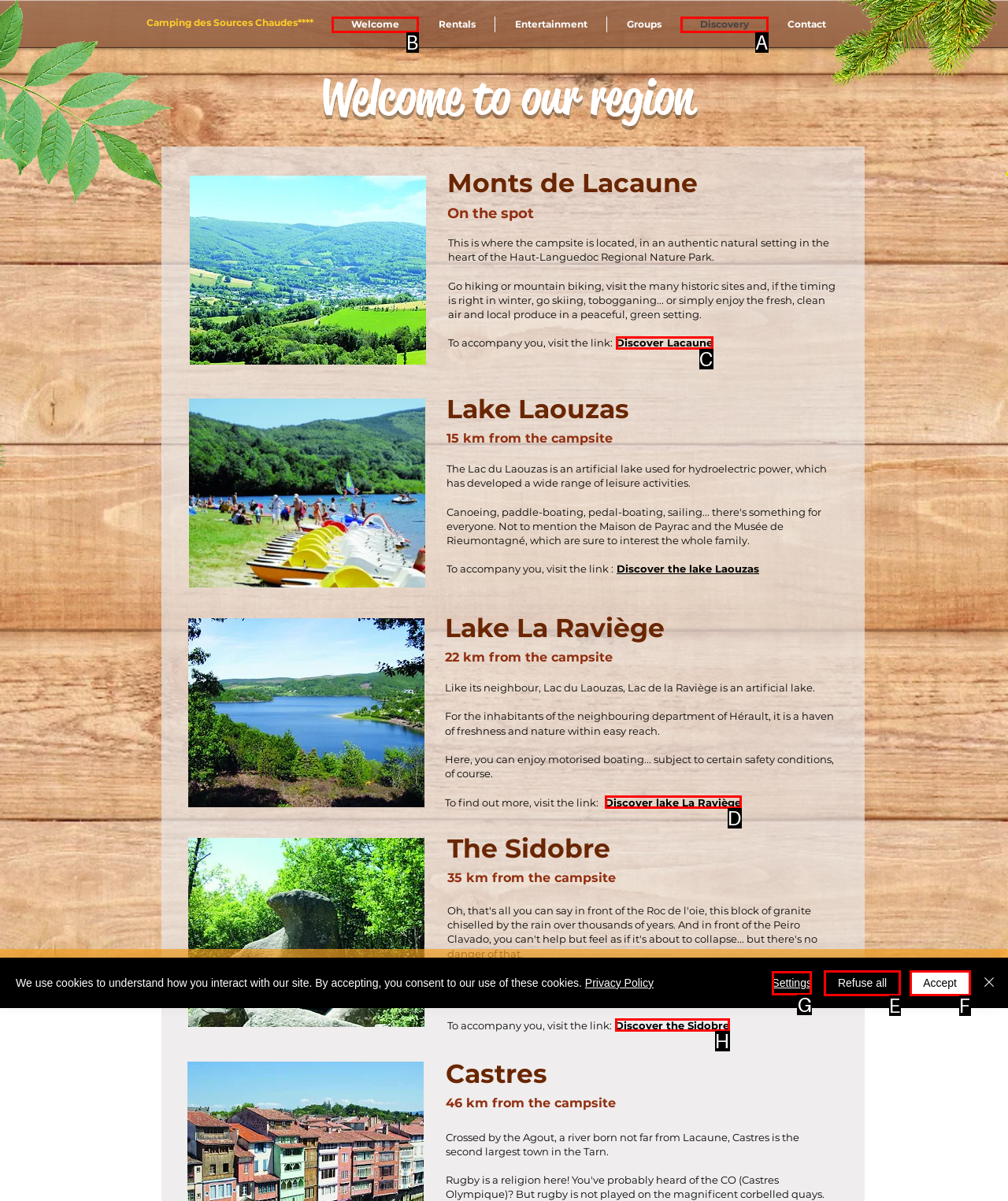Which option should be clicked to execute the following task: Click on the 'Welcome' link? Respond with the letter of the selected option.

B